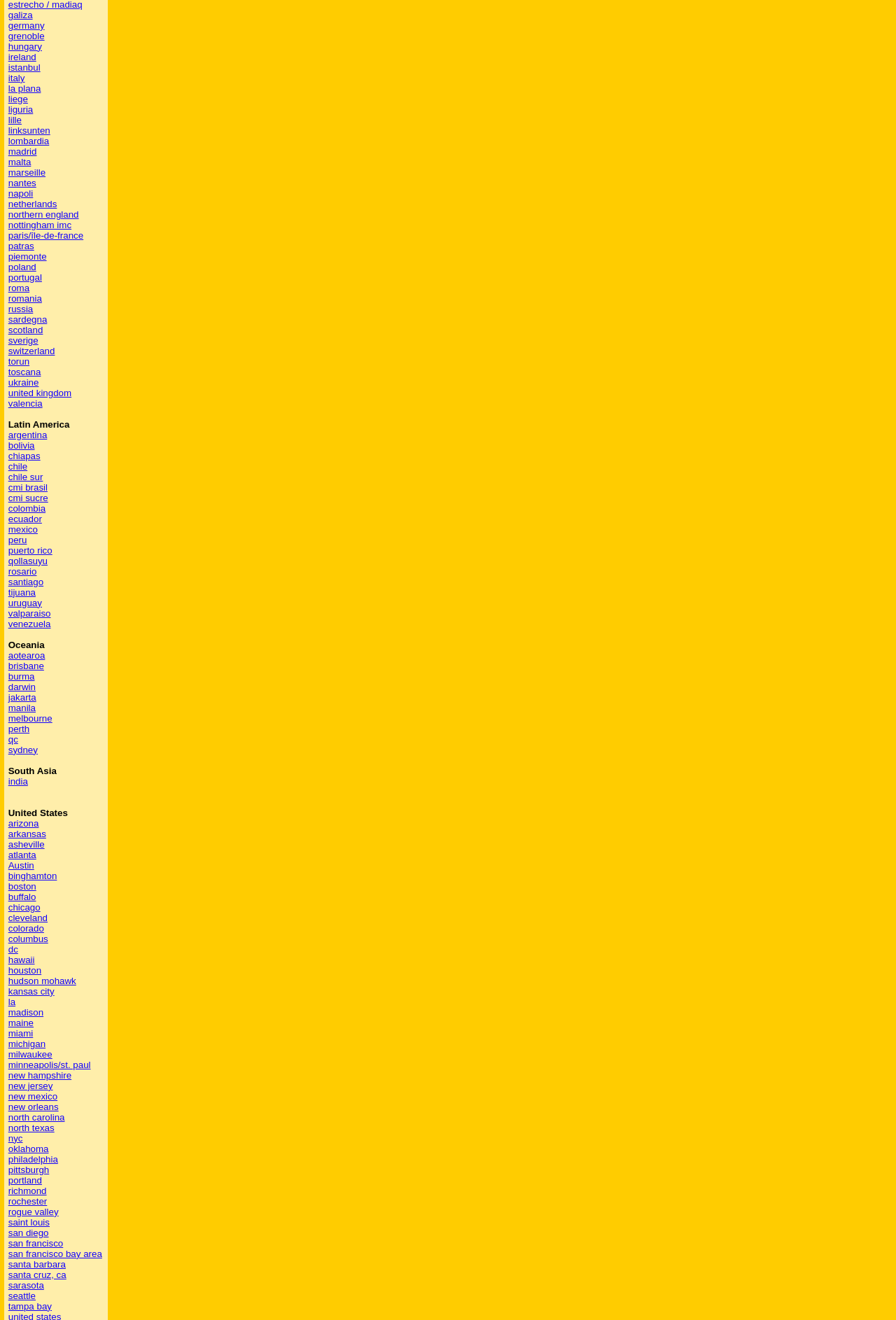What is the first link in the 'United States' category?
Based on the screenshot, answer the question with a single word or phrase.

arizona